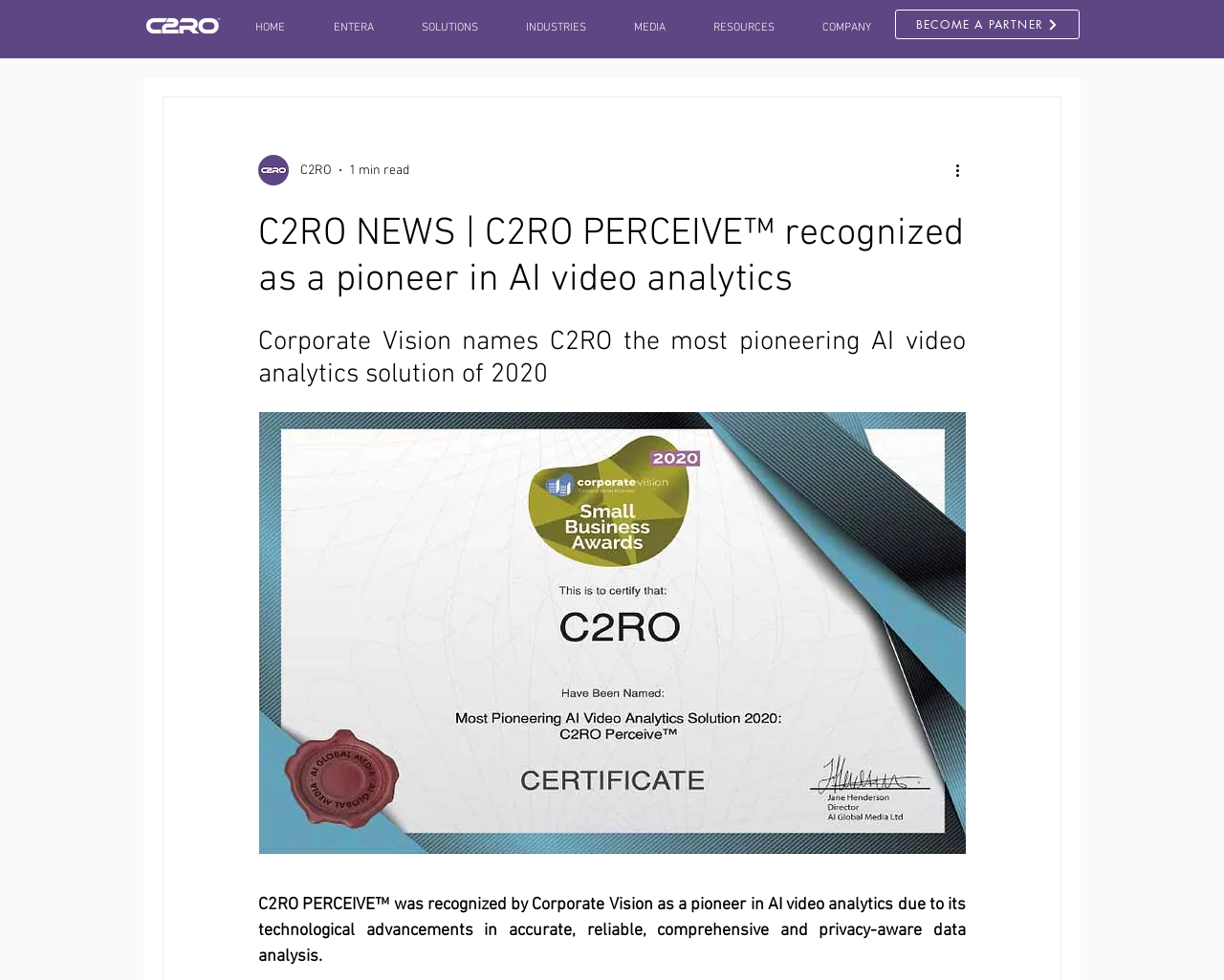Bounding box coordinates must be specified in the format (top-left x, top-left y, bottom-right x, bottom-right y). All values should be floating point numbers between 0 and 1. What are the bounding box coordinates of the UI element described as: BECOME A PARTNER

[0.731, 0.01, 0.882, 0.04]